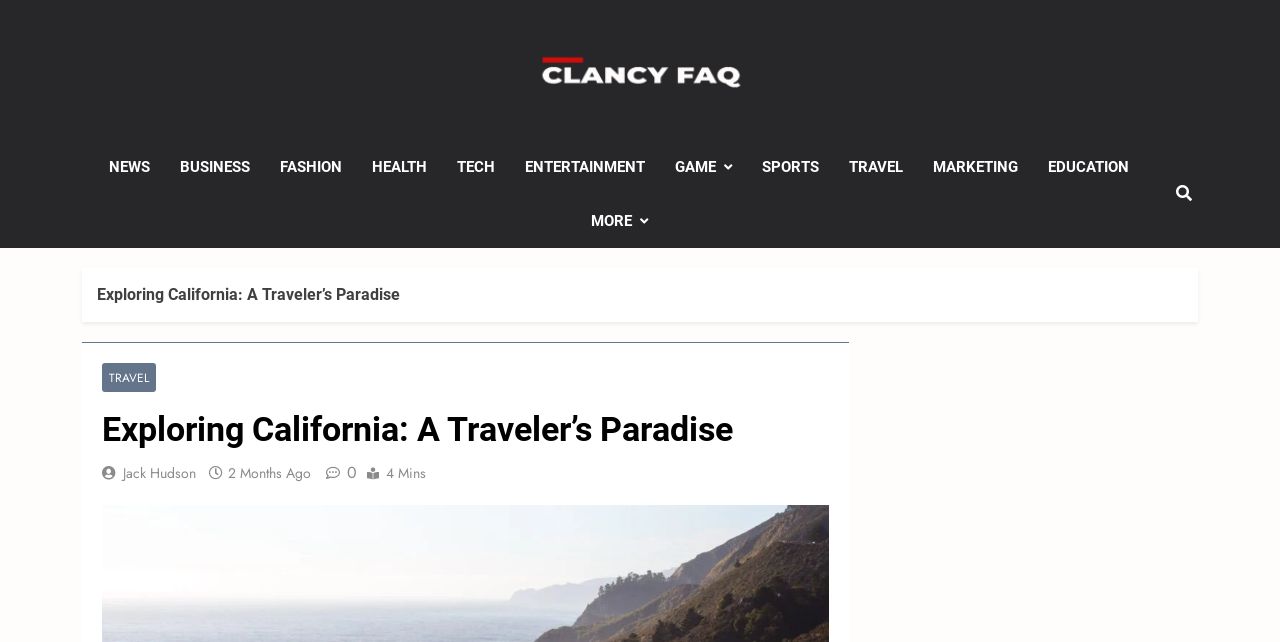Identify the bounding box coordinates of the region that needs to be clicked to carry out this instruction: "click on TRAVEL". Provide these coordinates as four float numbers ranging from 0 to 1, i.e., [left, top, right, bottom].

[0.652, 0.218, 0.717, 0.302]